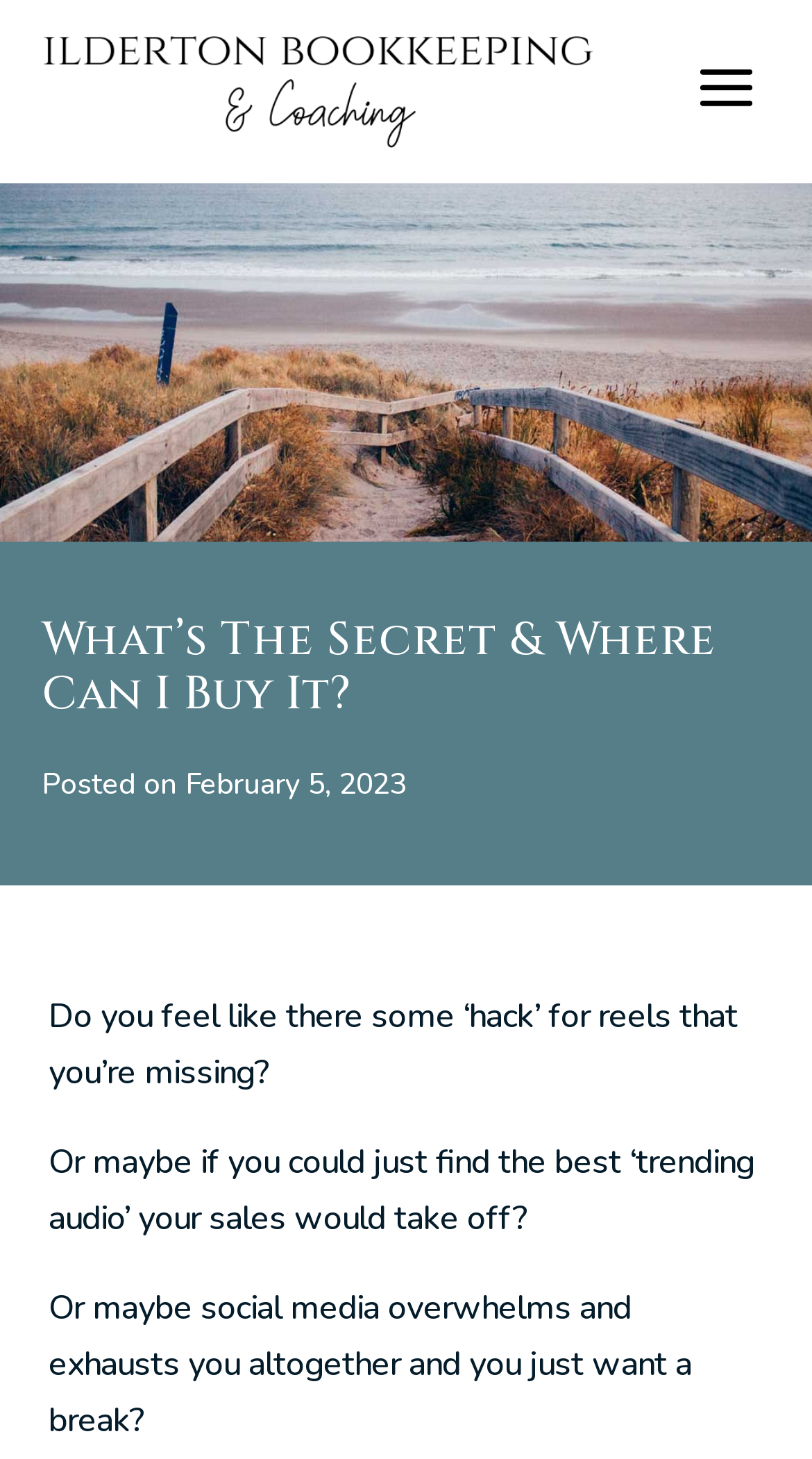Craft a detailed narrative of the webpage's structure and content.

The webpage appears to be a blog post or article from Ilderton Bookkeeping LLC. At the top left, there is a link to skip to the content, and next to it, there is a link to the company's homepage with an accompanying image of the company's logo. On the top right, there is a menu button and a search bar with a placeholder text "Search for...". 

Below the top section, the title of the article "What's The Secret & Where Can I Buy It?" is prominently displayed, followed by the posting date "February 5, 2023". The main content of the article starts with a series of questions, including "Do you feel like there some ‘hack’ for reels that you’re missing?", "Or maybe if you could just find the best ‘trending audio’ your sales would take off?", and "Or maybe social media overwhelms and exhausts you altogether and you just want a break?". These questions are stacked vertically, taking up most of the page's content area.